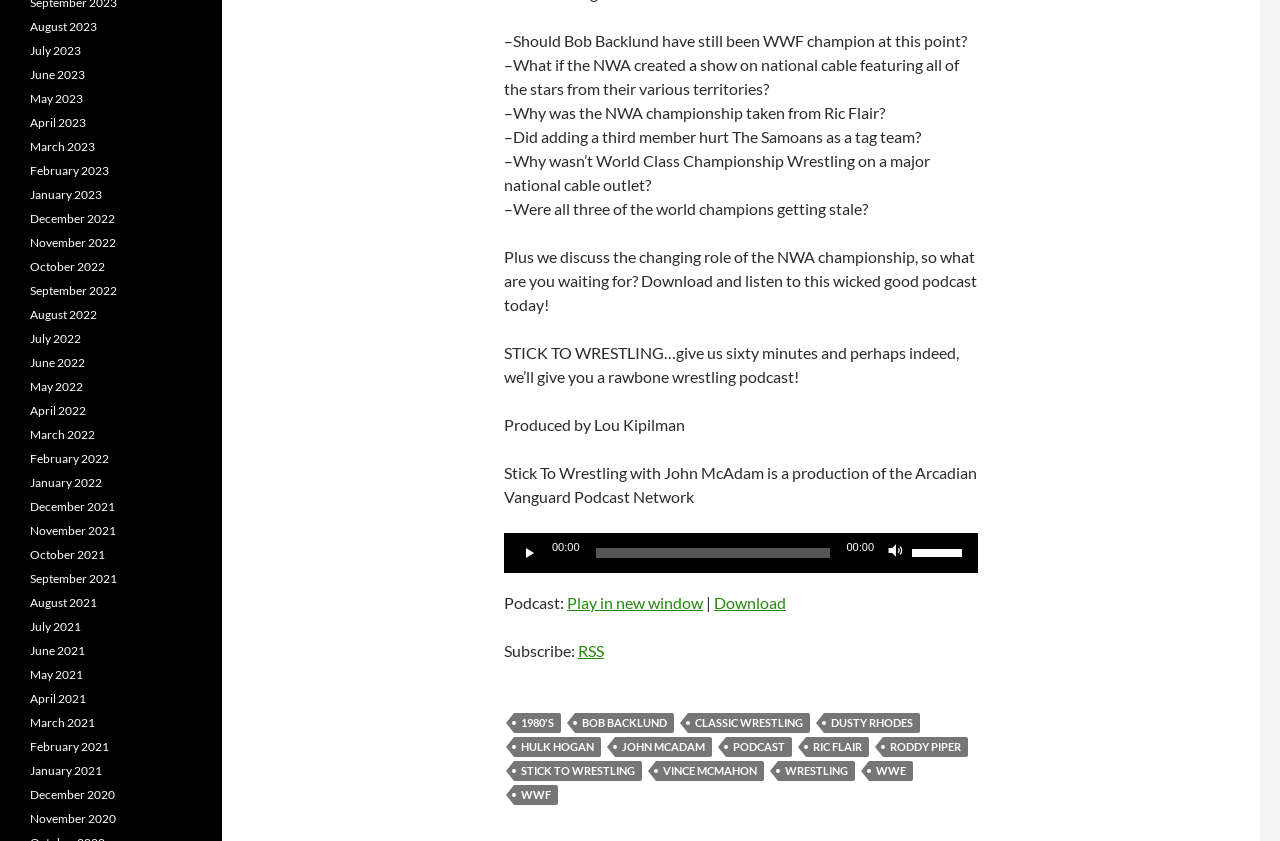Refer to the element description 00:00 and identify the corresponding bounding box in the screenshot. Format the coordinates as (top-left x, top-left y, bottom-right x, bottom-right y) with values in the range of 0 to 1.

[0.465, 0.652, 0.649, 0.663]